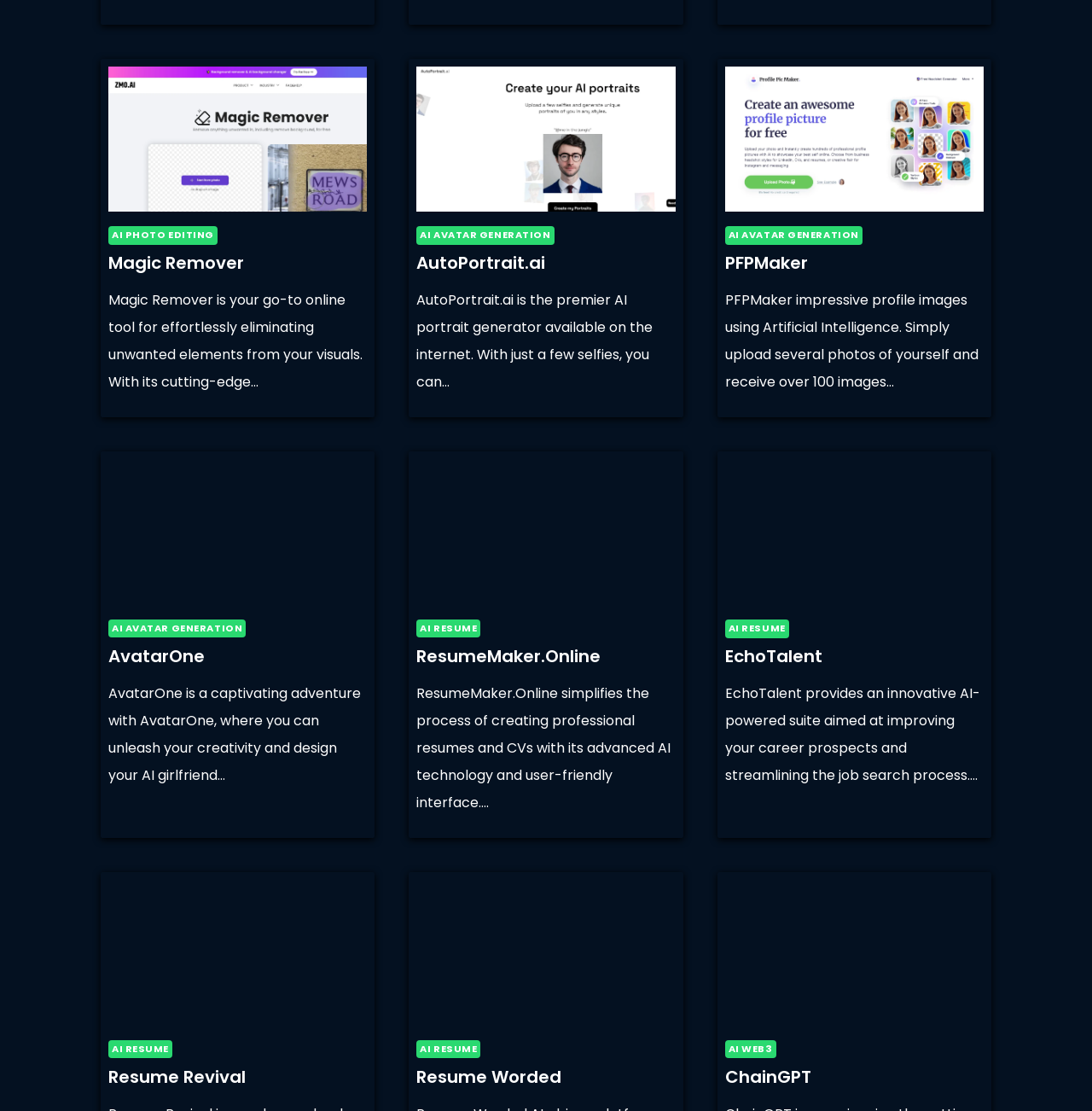Please find and report the bounding box coordinates of the element to click in order to perform the following action: "Explore AutoPortrait.ai". The coordinates should be expressed as four float numbers between 0 and 1, in the format [left, top, right, bottom].

[0.382, 0.06, 0.618, 0.191]